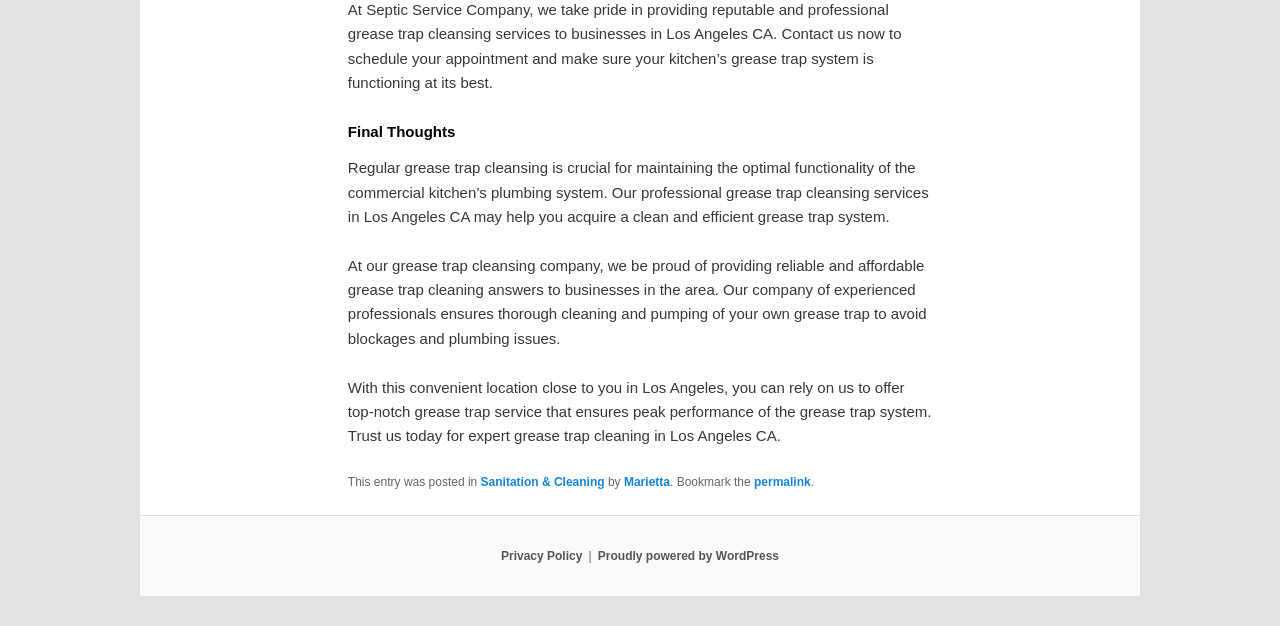Please provide a one-word or short phrase answer to the question:
What service does Septic Service Company provide?

Grease trap cleansing